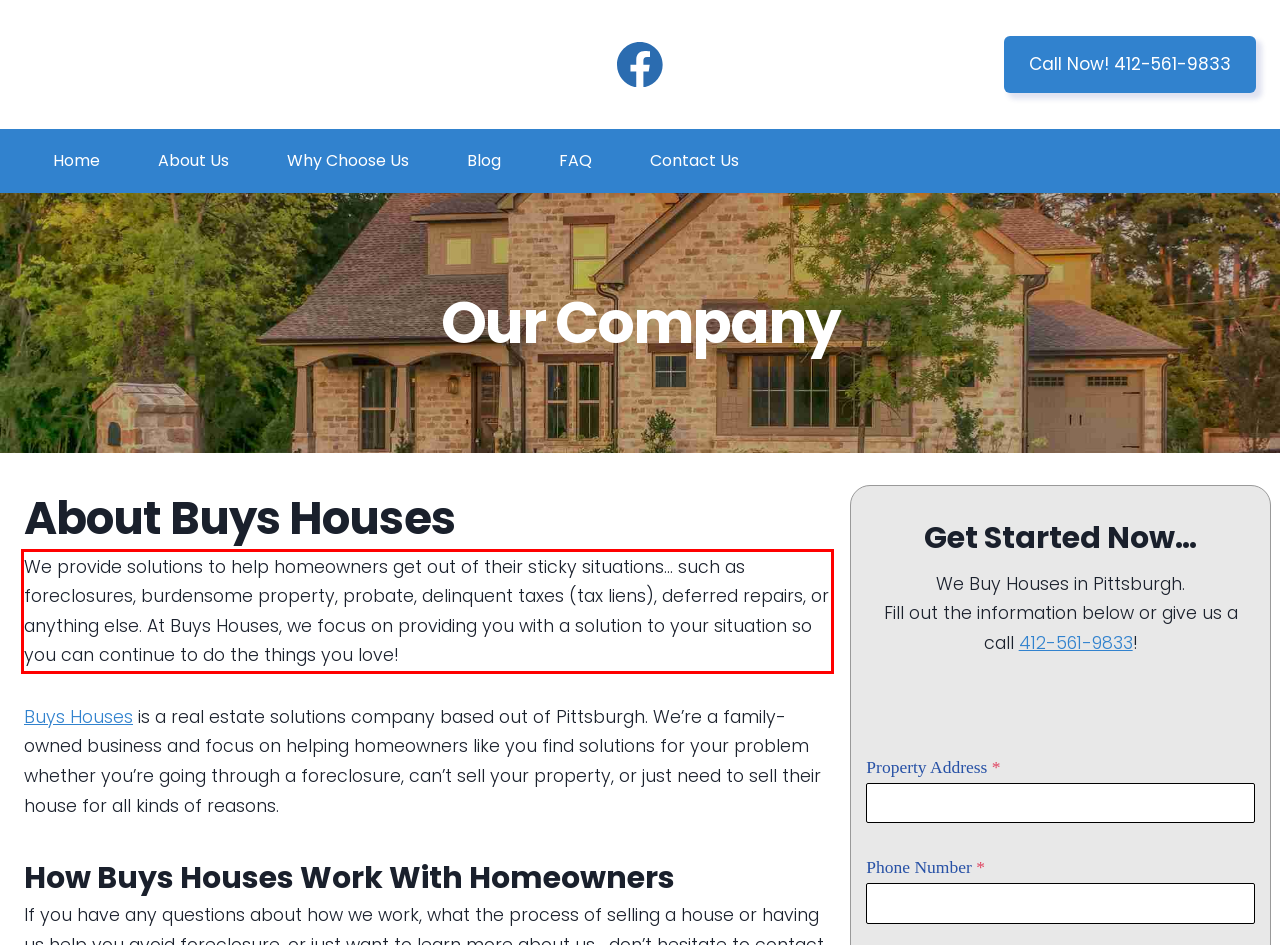Given a screenshot of a webpage, identify the red bounding box and perform OCR to recognize the text within that box.

We provide solutions to help homeowners get out of their sticky situations… such as foreclosures, burdensome property, probate, delinquent taxes (tax liens), deferred repairs, or anything else. At Buys Houses, we focus on providing you with a solution to your situation so you can continue to do the things you love!